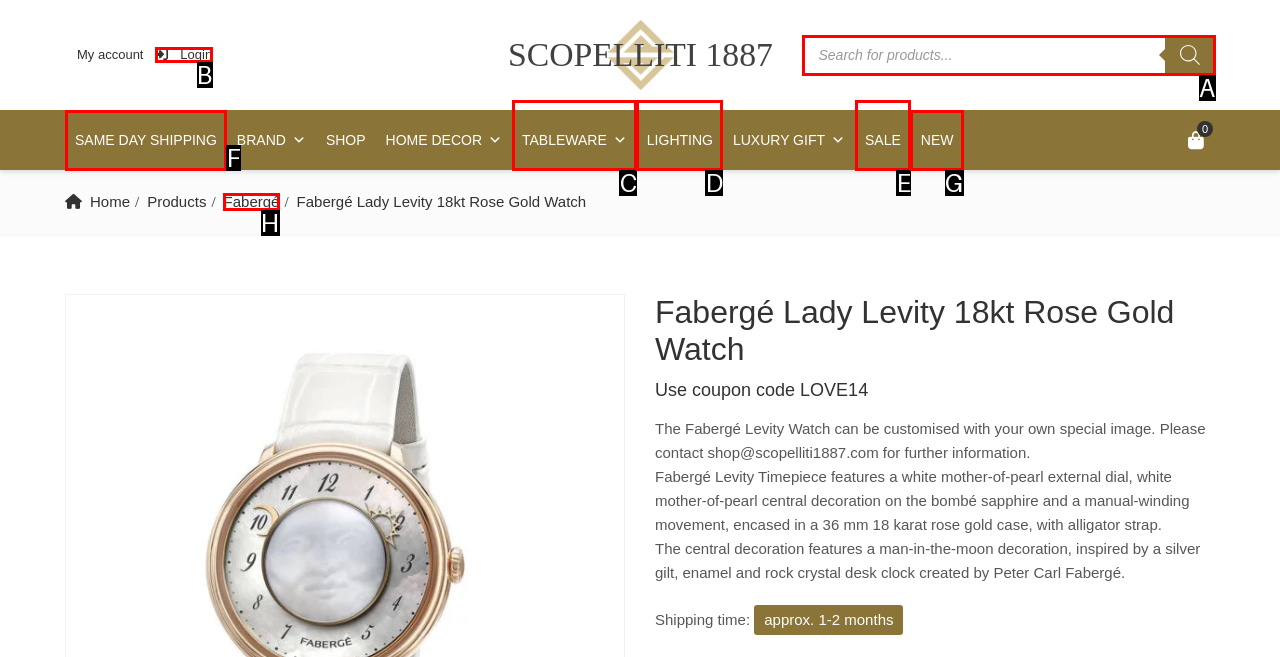Determine which HTML element best fits the description: Login
Answer directly with the letter of the matching option from the available choices.

B